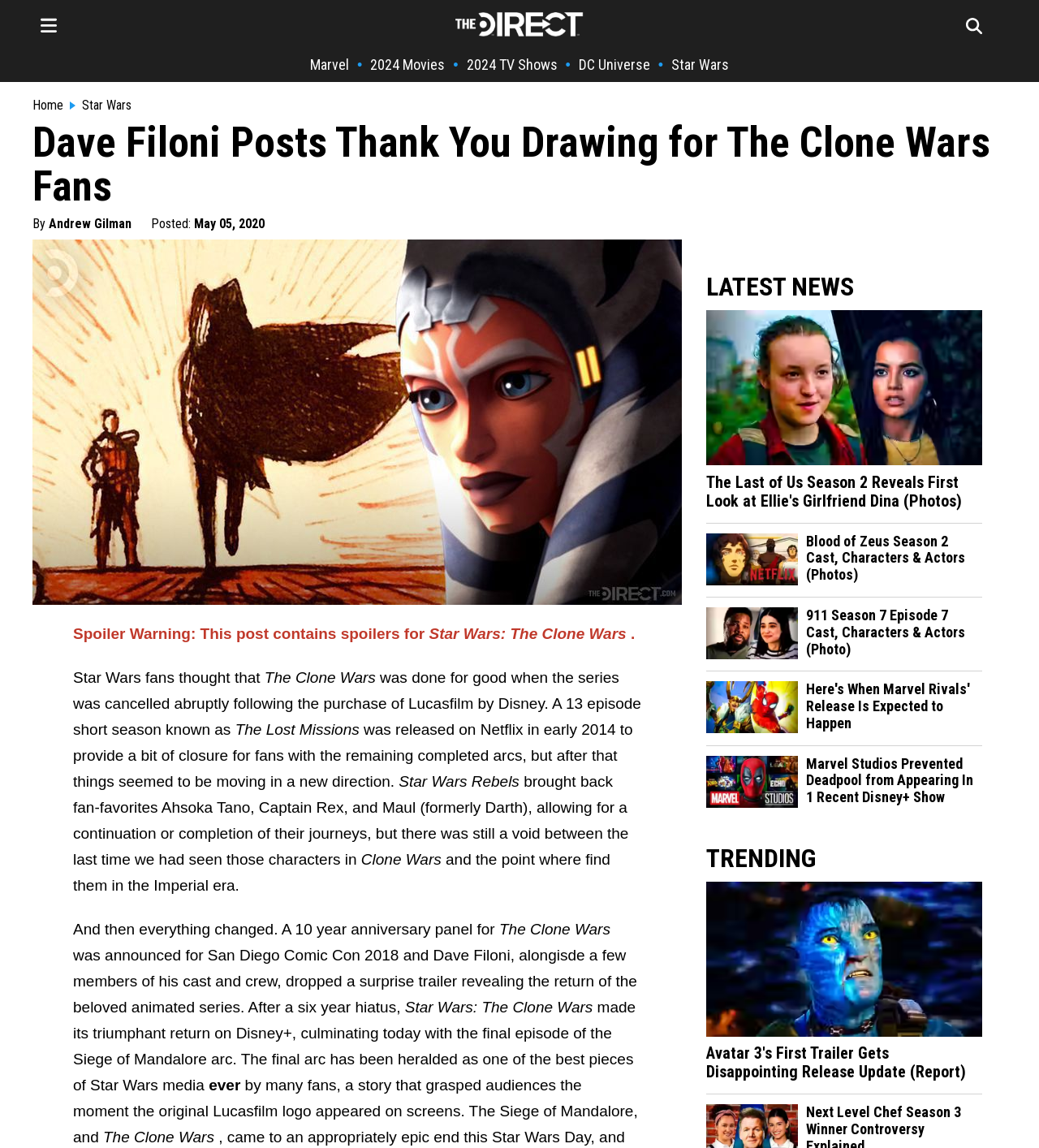Please provide a brief answer to the question using only one word or phrase: 
What is the name of the author of the article?

Andrew Gilman